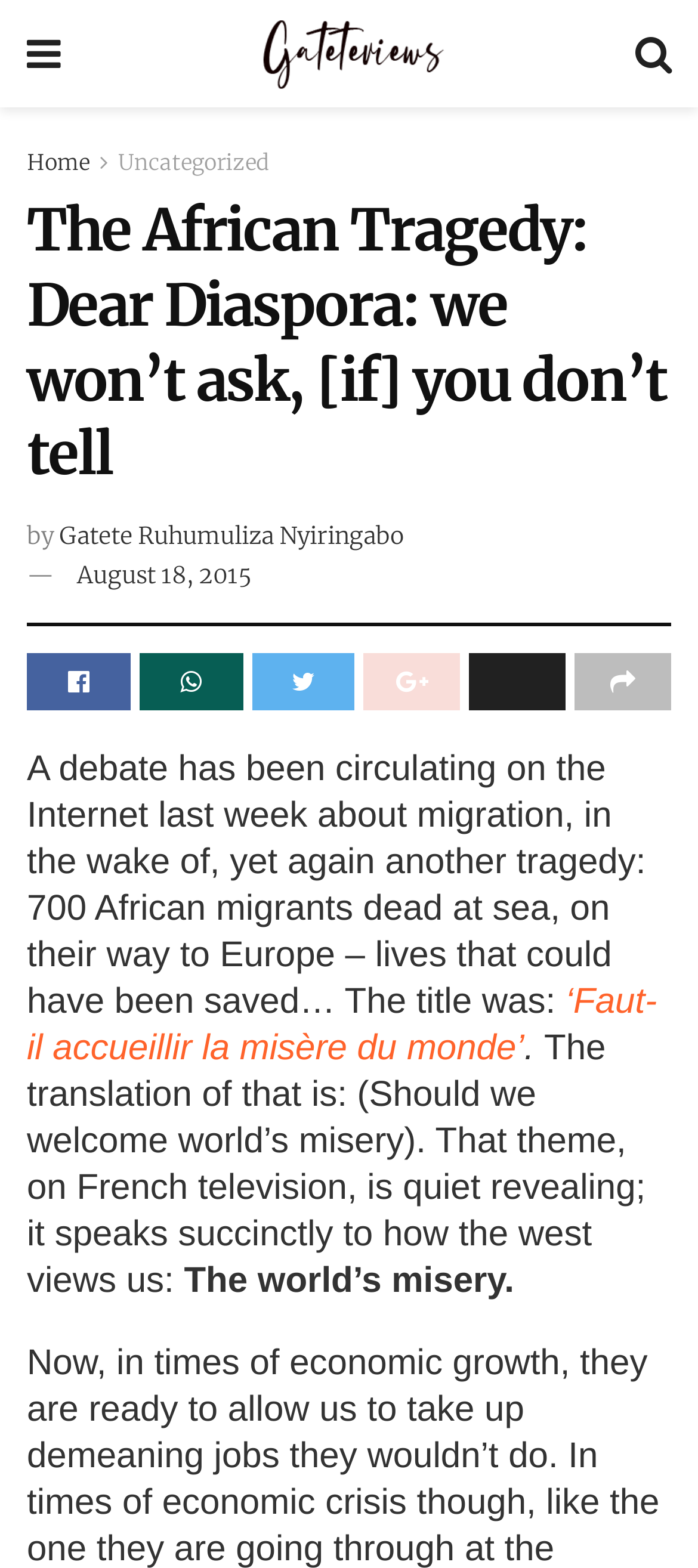Identify the bounding box coordinates for the region of the element that should be clicked to carry out the instruction: "Click the link to view the author's profile". The bounding box coordinates should be four float numbers between 0 and 1, i.e., [left, top, right, bottom].

[0.085, 0.332, 0.579, 0.351]